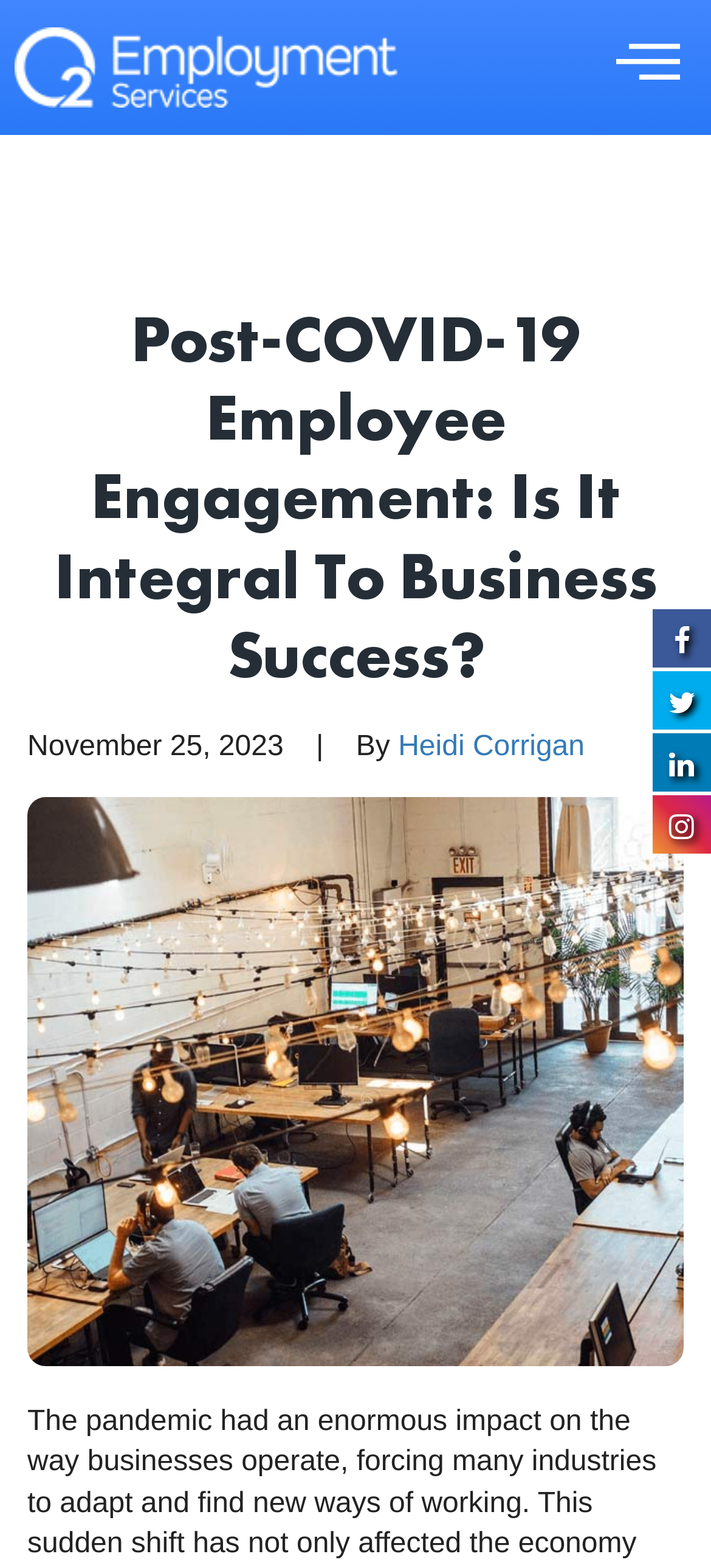Identify the primary heading of the webpage and provide its text.

Post-COVID-19 Employee Engagement: Is It Integral To Business Success?